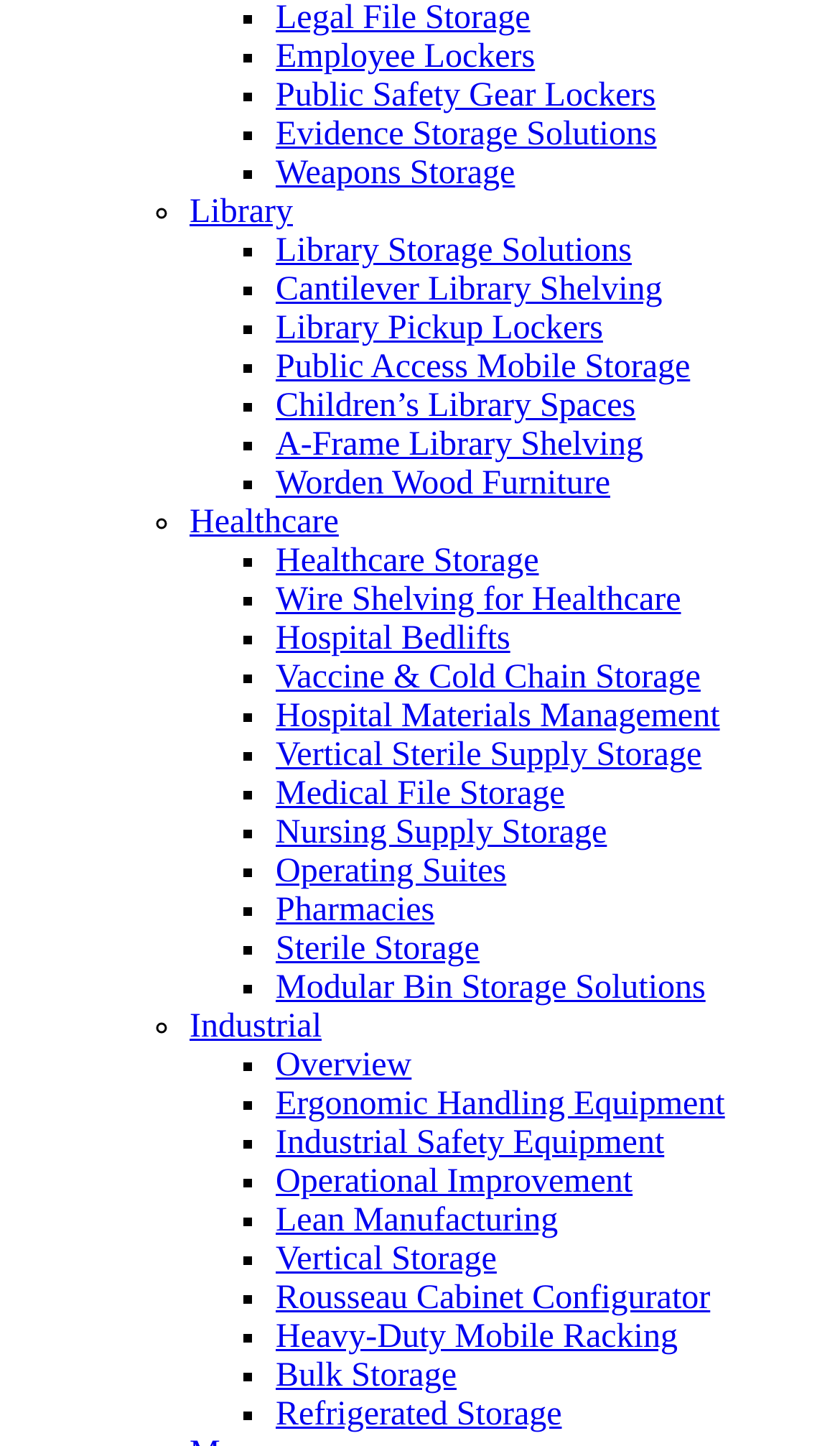Pinpoint the bounding box coordinates of the area that must be clicked to complete this instruction: "Browse Heavy-Duty Mobile Racking".

[0.328, 0.912, 0.807, 0.937]